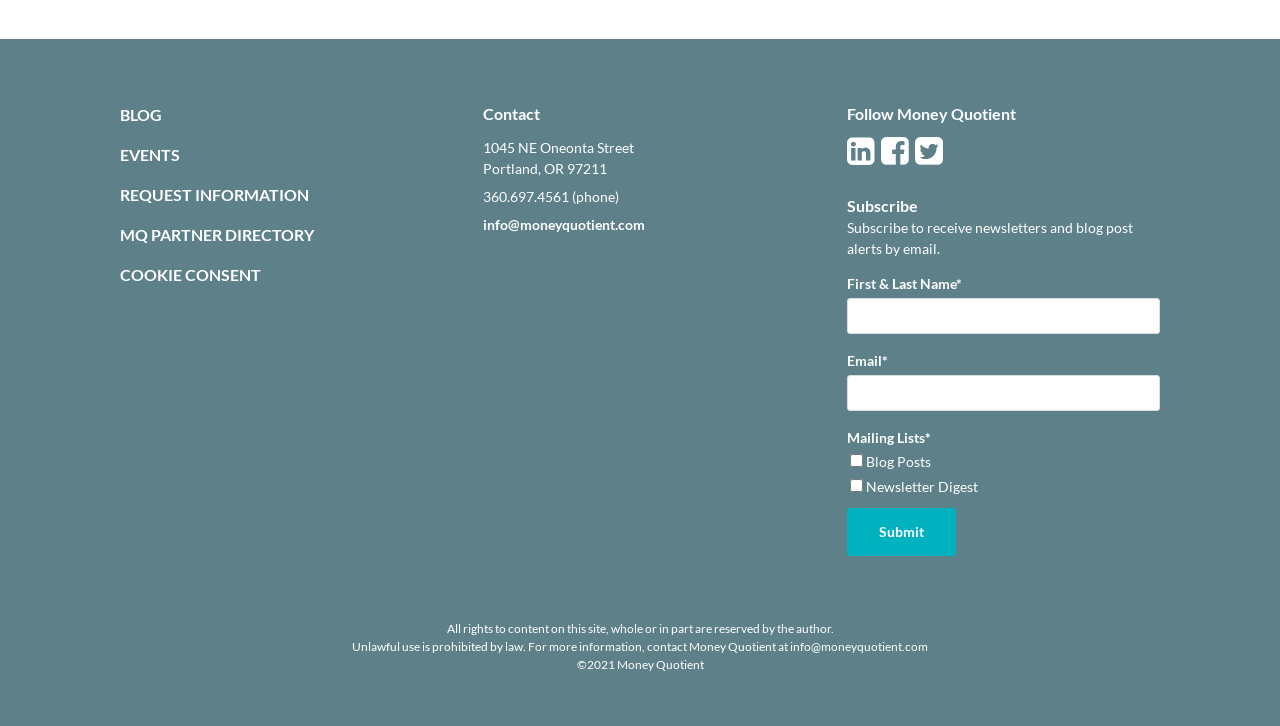What is the purpose of the 'Subscribe' section?
Please describe in detail the information shown in the image to answer the question.

I found the purpose of the 'Subscribe' section by reading the text above the form, which says 'Subscribe to receive newsletters and blog post alerts by email'.